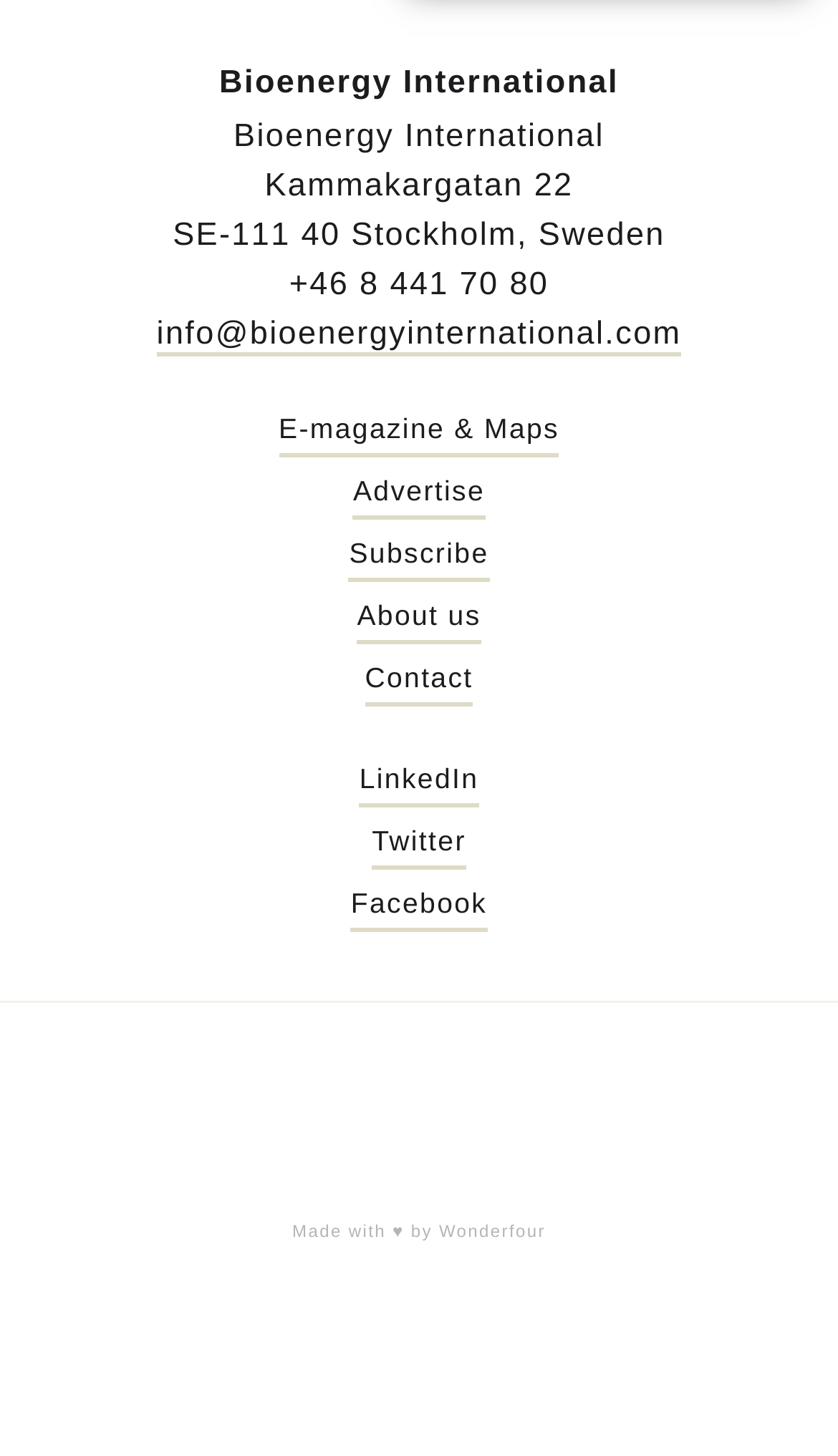Given the element description "alt="WBA"", identify the bounding box of the corresponding UI element.

[0.801, 0.711, 0.949, 0.796]